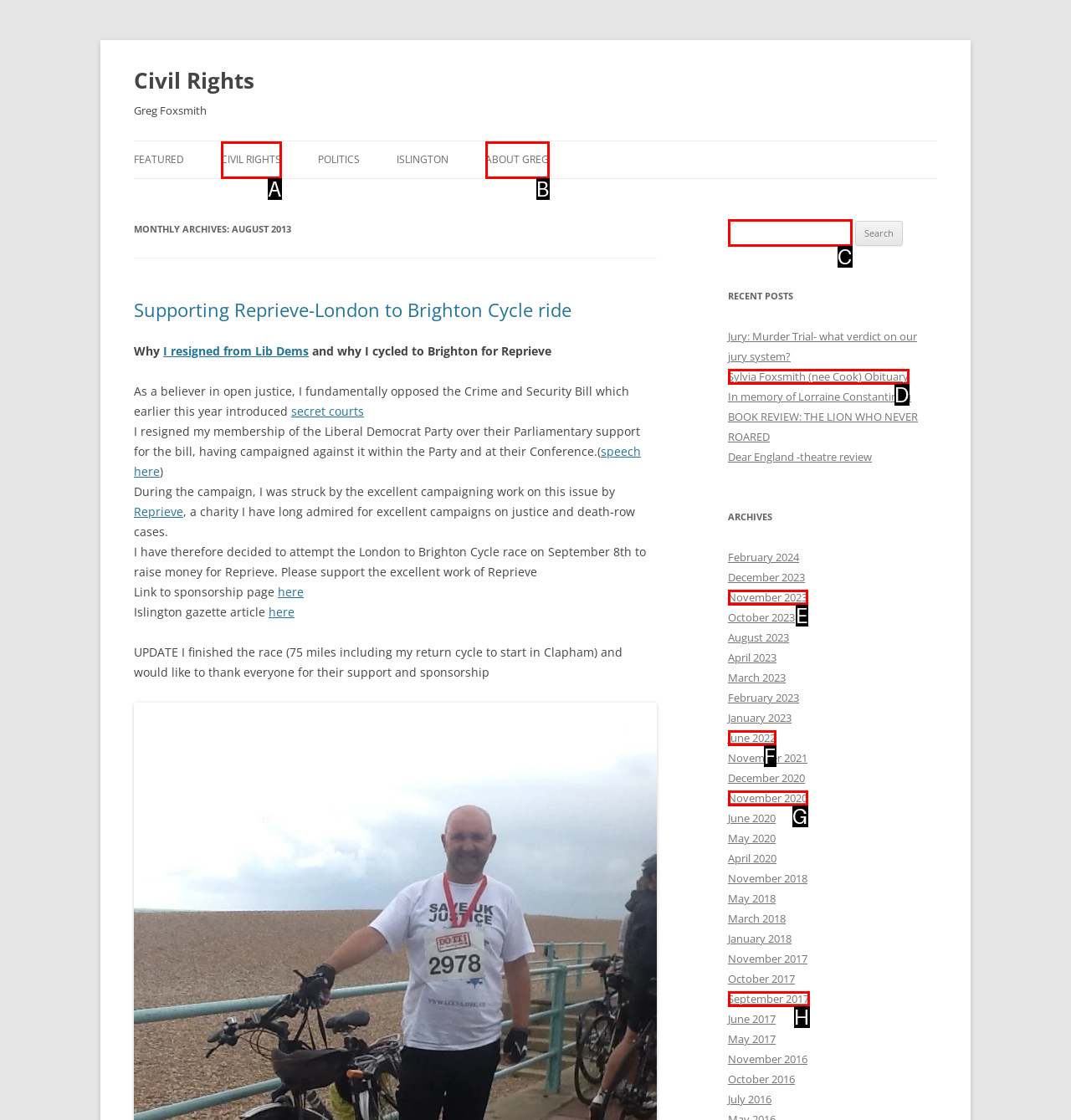Using the description: June 2022
Identify the letter of the corresponding UI element from the choices available.

F